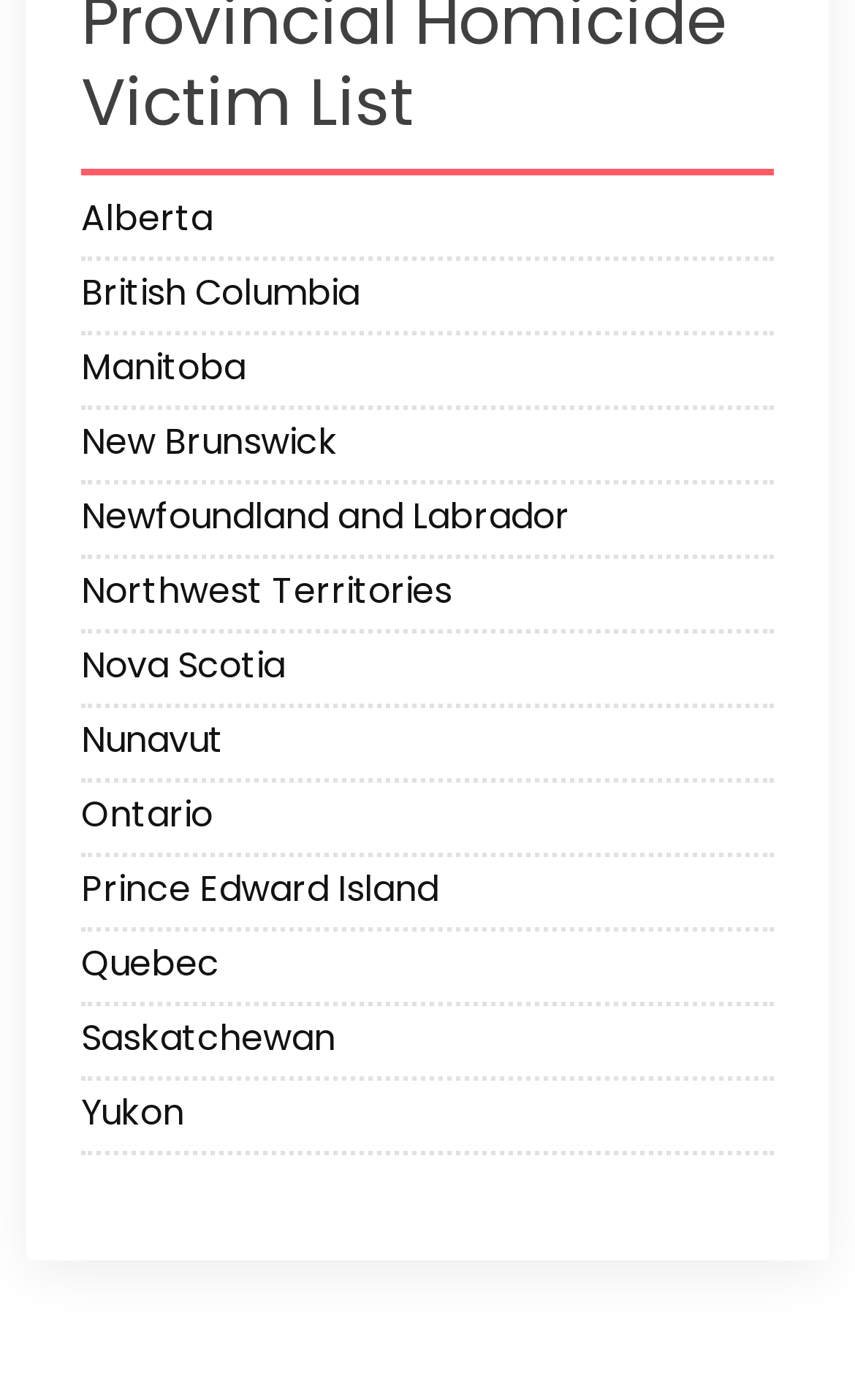Look at the image and give a detailed response to the following question: How many provinces are listed below Ontario?

I counted the number of link elements below the link element with the text 'Ontario' and found that there are 6 provinces listed below it, from Prince Edward Island to Yukon.